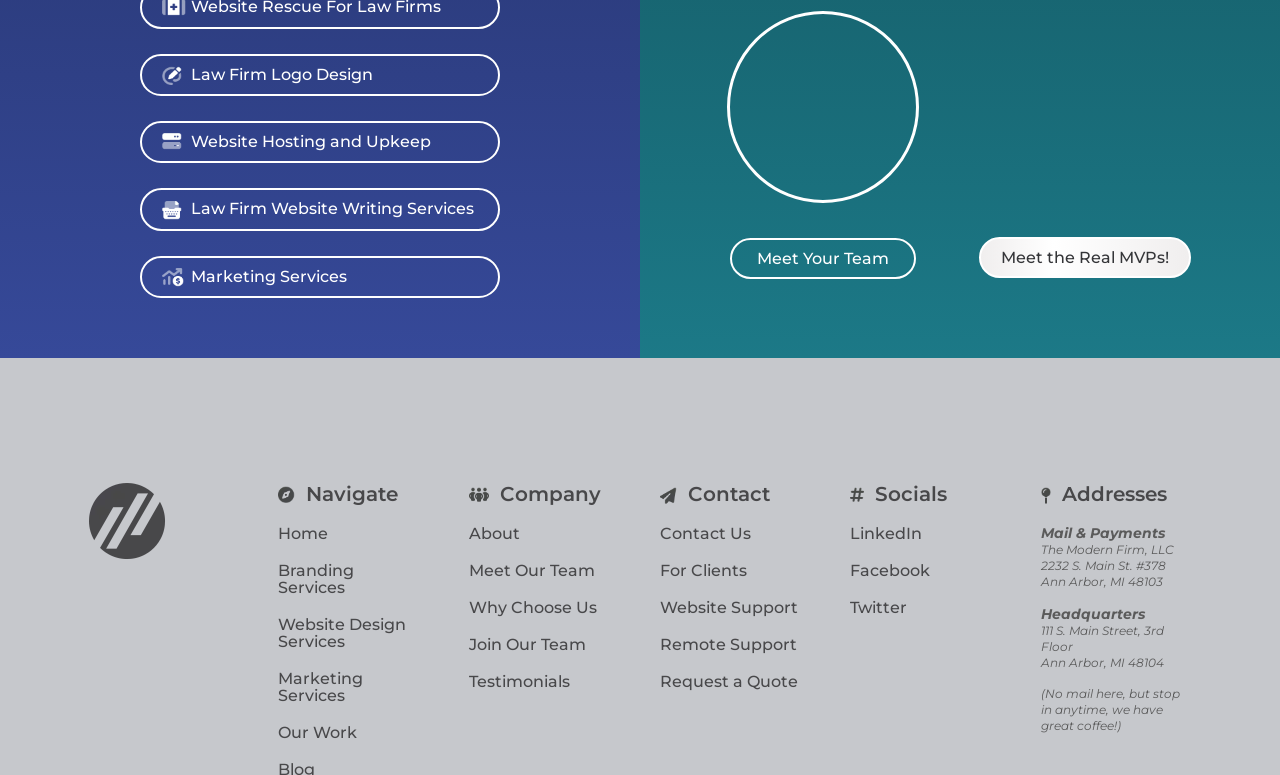Find the UI element described as: "YouTube LogoYouTube Channel" and predict its bounding box coordinates. Ensure the coordinates are four float numbers between 0 and 1, [left, top, right, bottom].

None